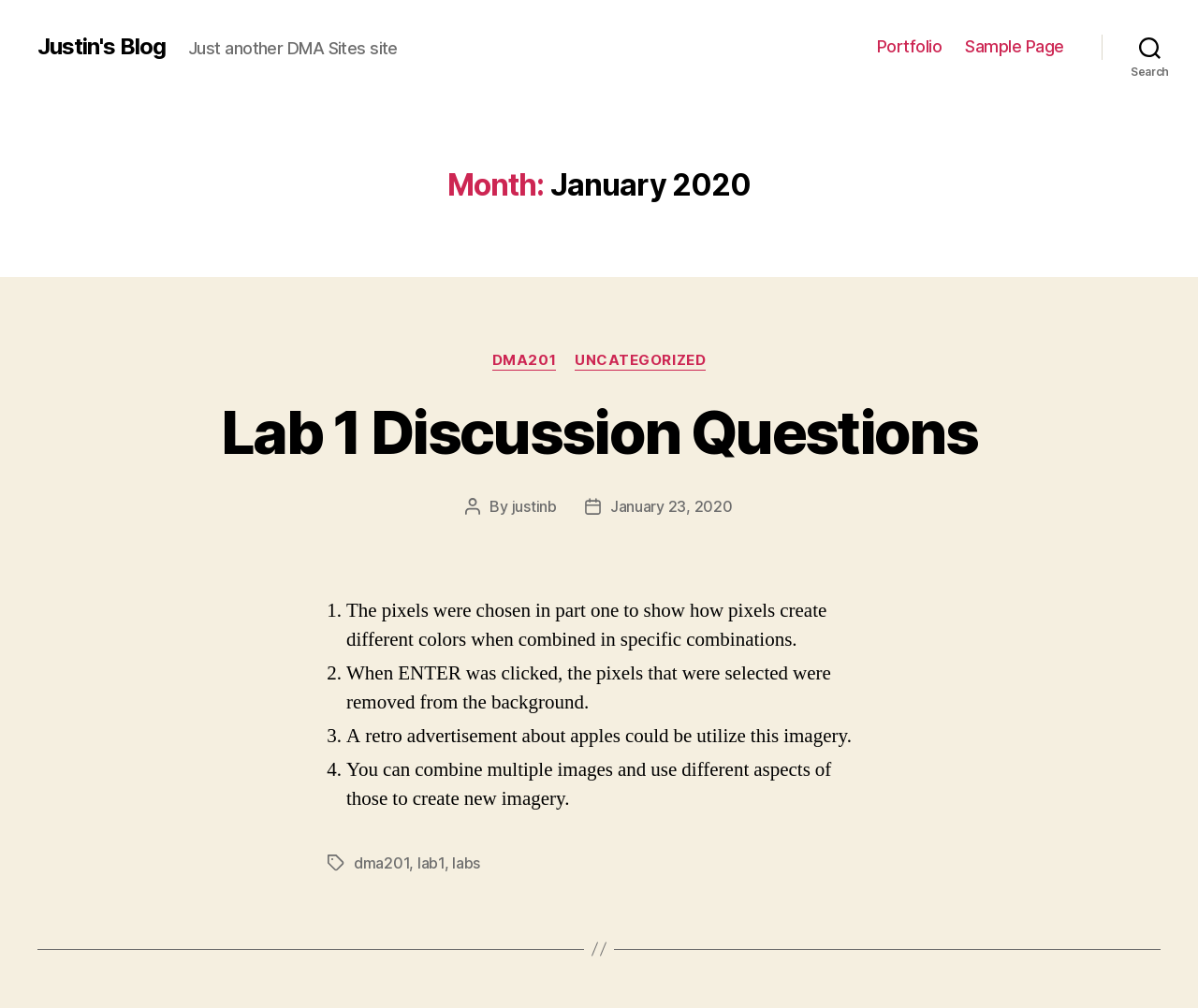How many list markers are there in the post 'Lab 1 Discussion Questions'?
Respond with a short answer, either a single word or a phrase, based on the image.

4